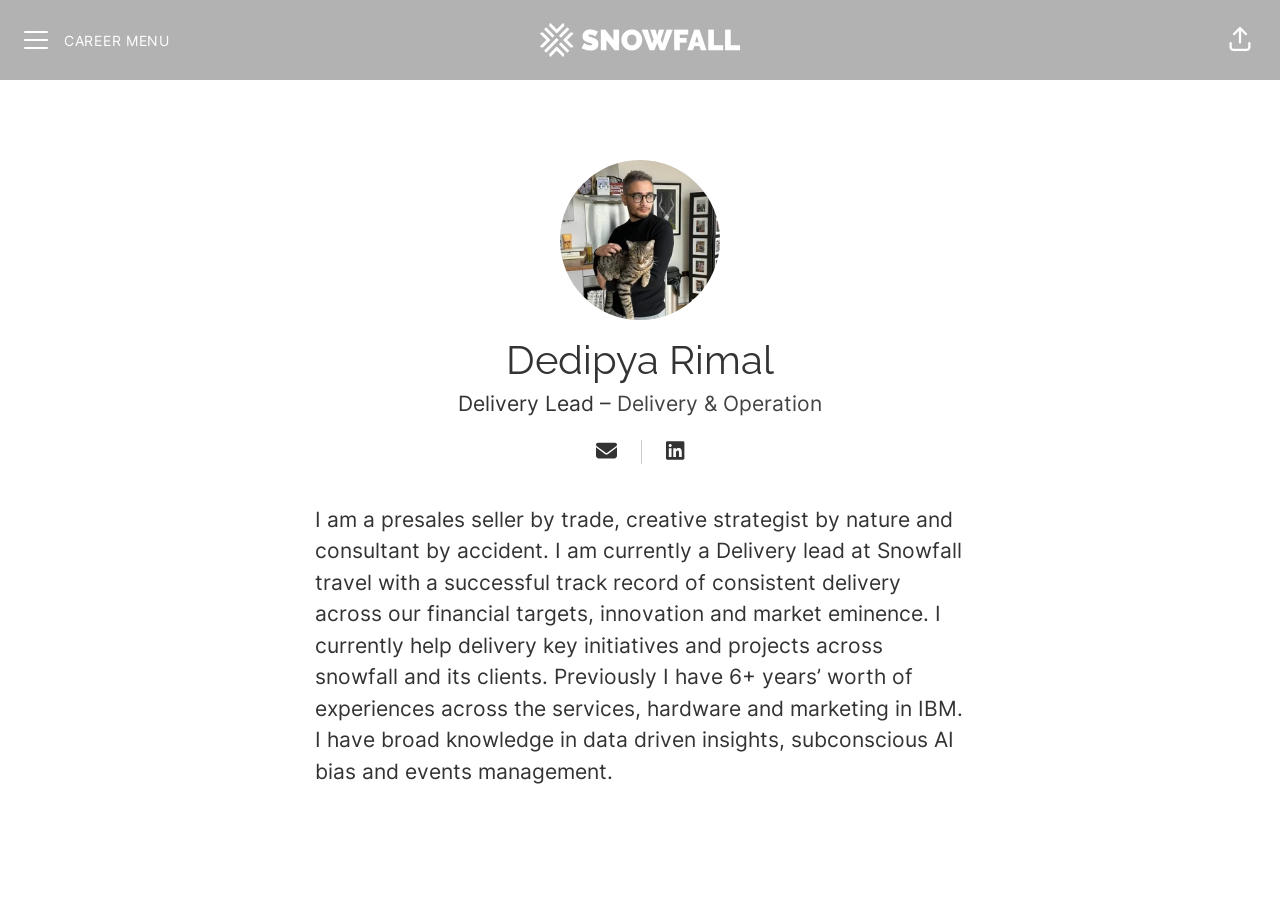What company does Dedipya Rimal work for?
Please provide a detailed and comprehensive answer to the question.

I found the answer by looking at the link 'Snowfall career site' and the image 'Snowfall career site' next to it, which suggests that Dedipya Rimal is associated with Snowfall travel.